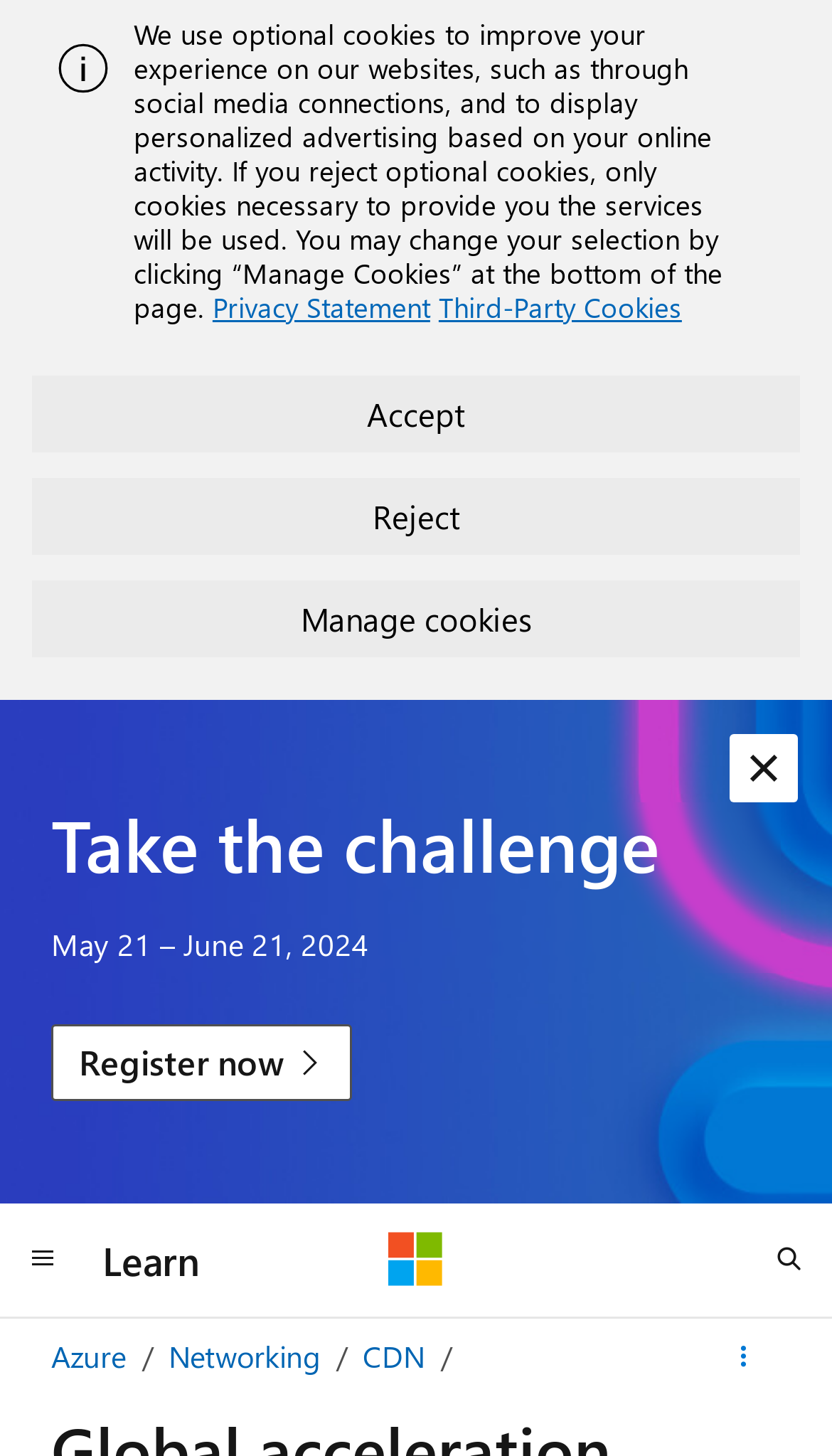Find the bounding box coordinates of the element you need to click on to perform this action: 'learn more'. The coordinates should be represented by four float values between 0 and 1, in the format [left, top, right, bottom].

[0.103, 0.838, 0.262, 0.893]